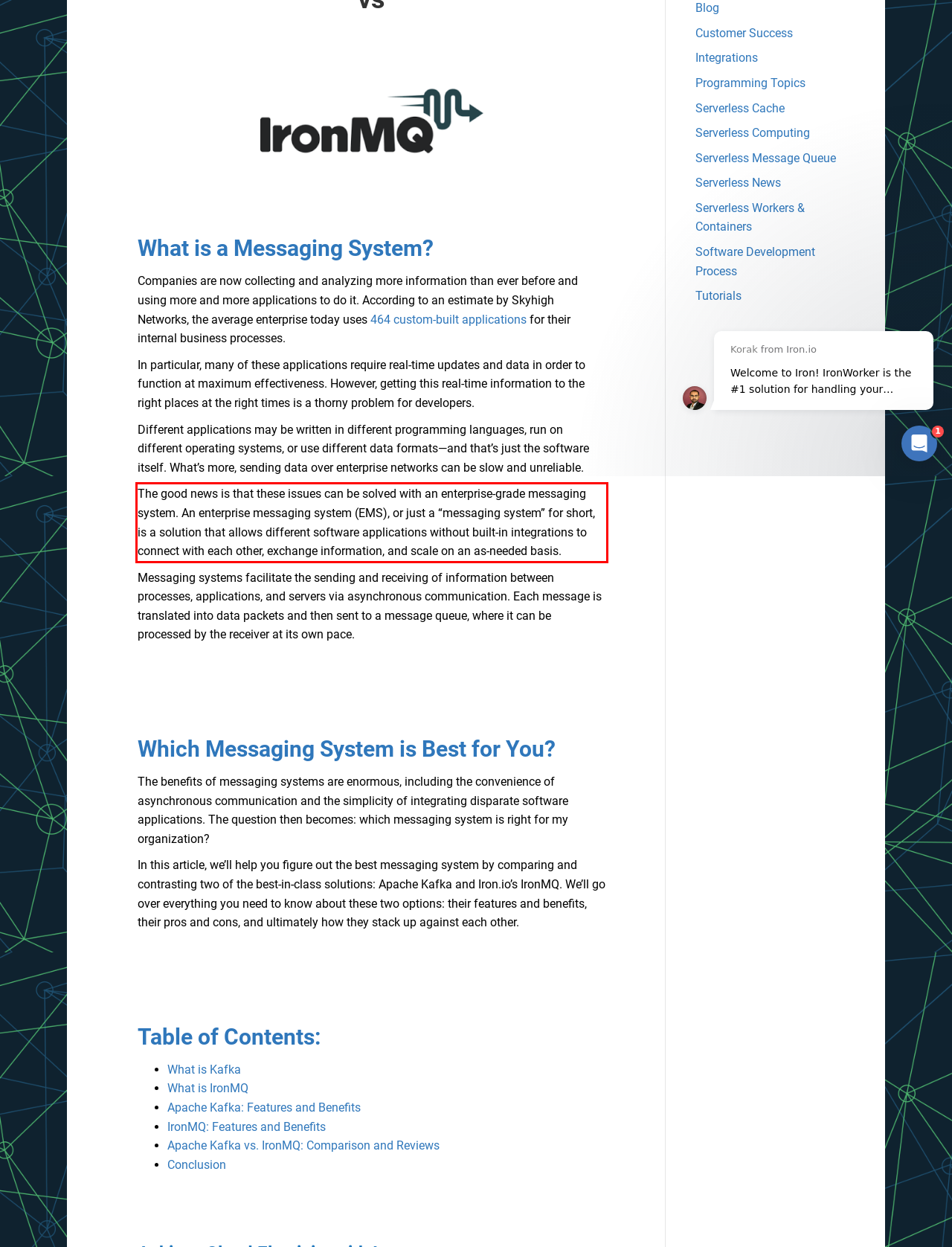Please take the screenshot of the webpage, find the red bounding box, and generate the text content that is within this red bounding box.

The good news is that these issues can be solved with an enterprise-grade messaging system. An enterprise messaging system (EMS), or just a “messaging system” for short, is a solution that allows different software applications without built-in integrations to connect with each other, exchange information, and scale on an as-needed basis.